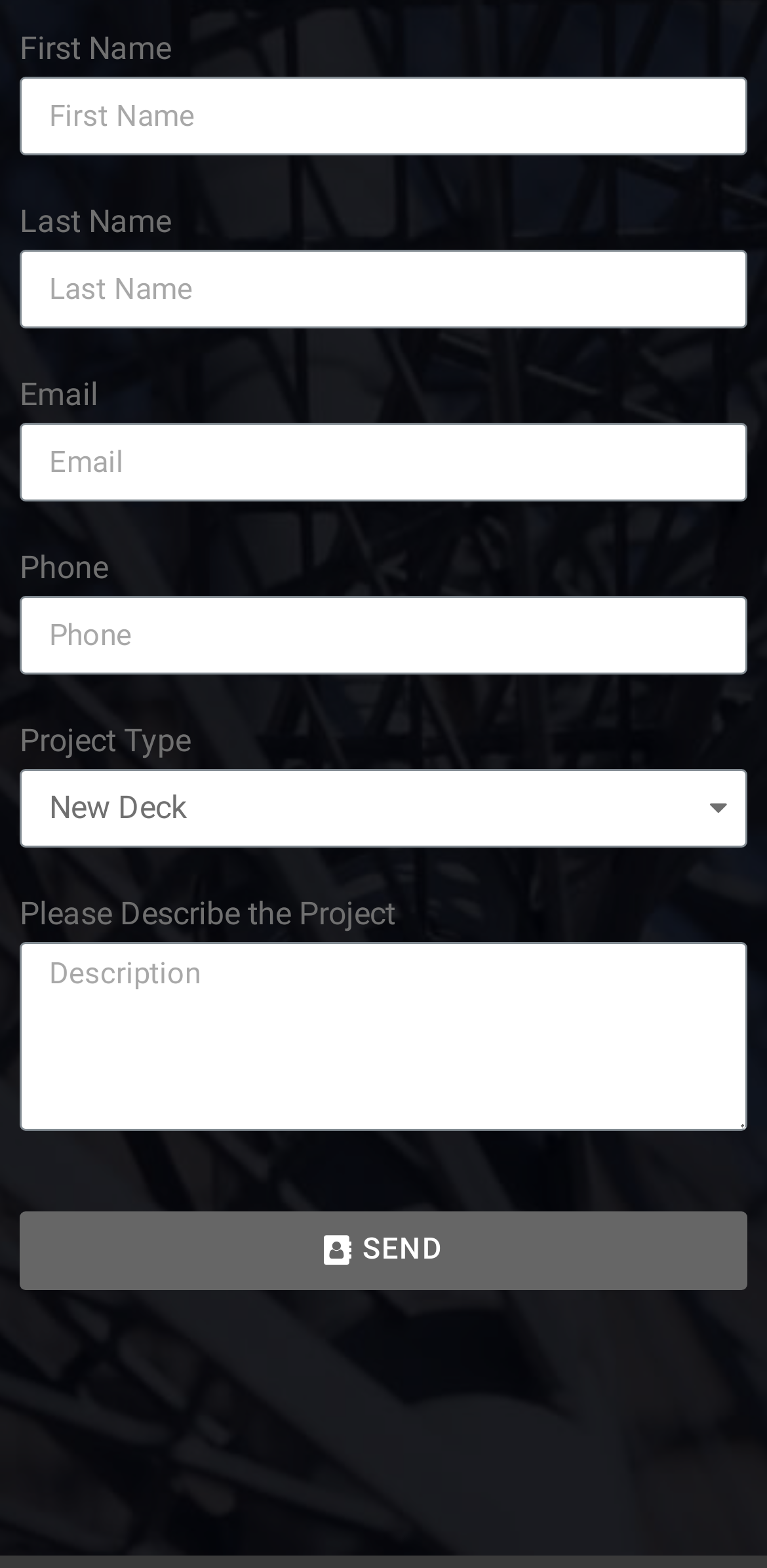Refer to the image and offer a detailed explanation in response to the question: How many dropdown options are there?

There is only 1 dropdown option on the webpage, which is the 'Project Type' combobox. This combobox has a label 'Project Type' above it and allows the user to select an option from a list.